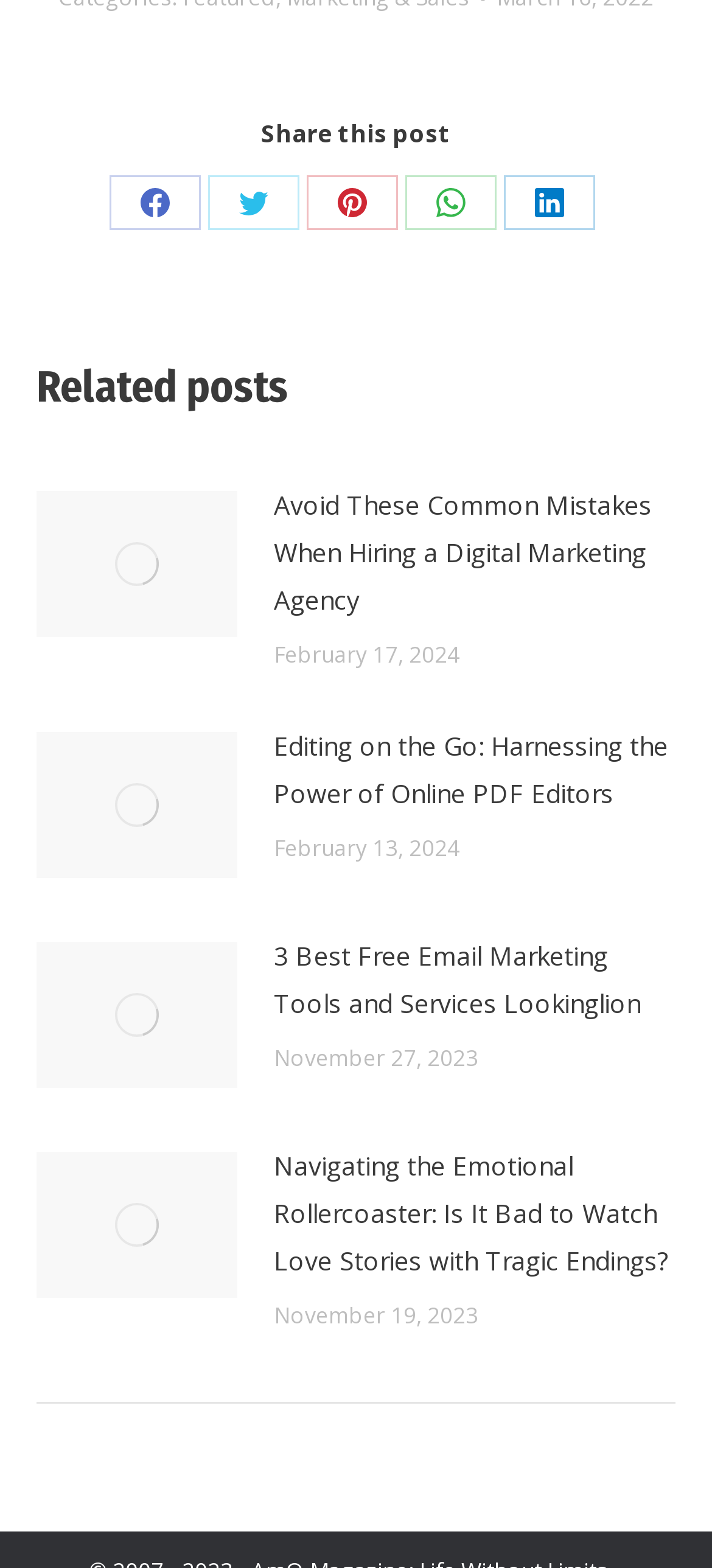Please identify the bounding box coordinates for the region that you need to click to follow this instruction: "Share this post on Twitter".

[0.292, 0.111, 0.421, 0.146]